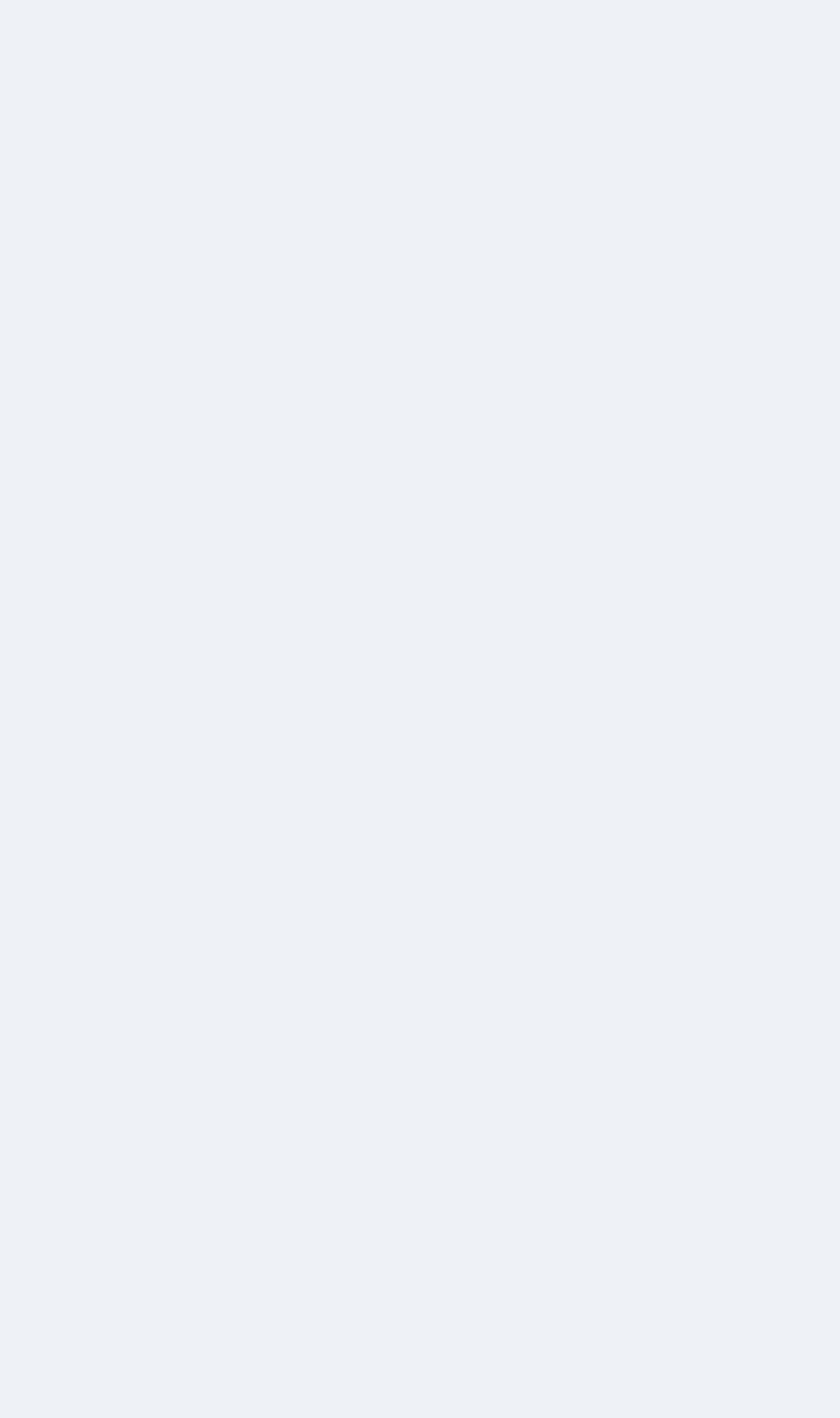Please identify the bounding box coordinates of the clickable region that I should interact with to perform the following instruction: "click the link to view the hot news". The coordinates should be expressed as four float numbers between 0 and 1, i.e., [left, top, right, bottom].

[0.067, 0.641, 0.742, 0.662]